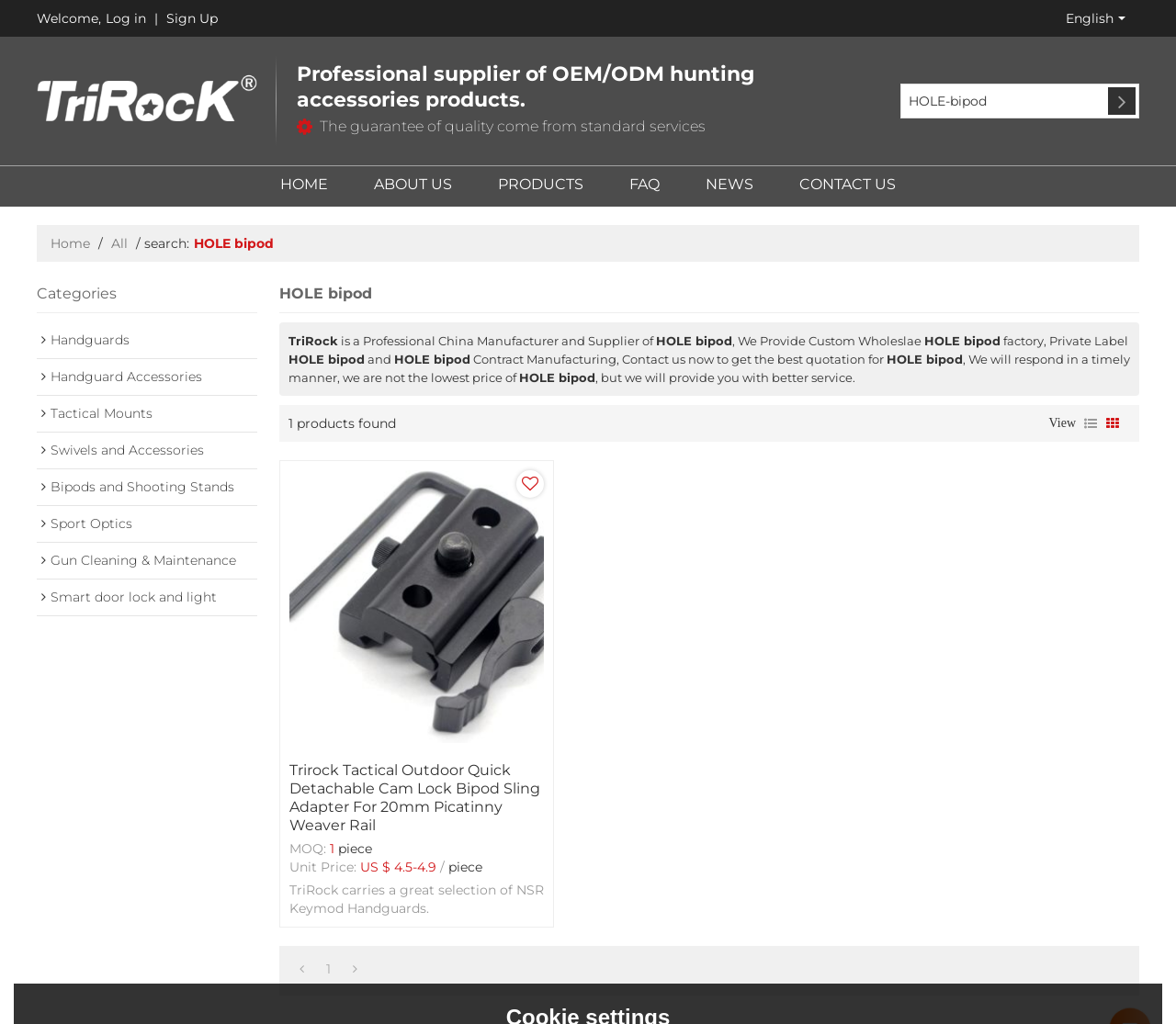What is the product category of the listed item?
Refer to the image and answer the question using a single word or phrase.

Bipods and Shooting Stands